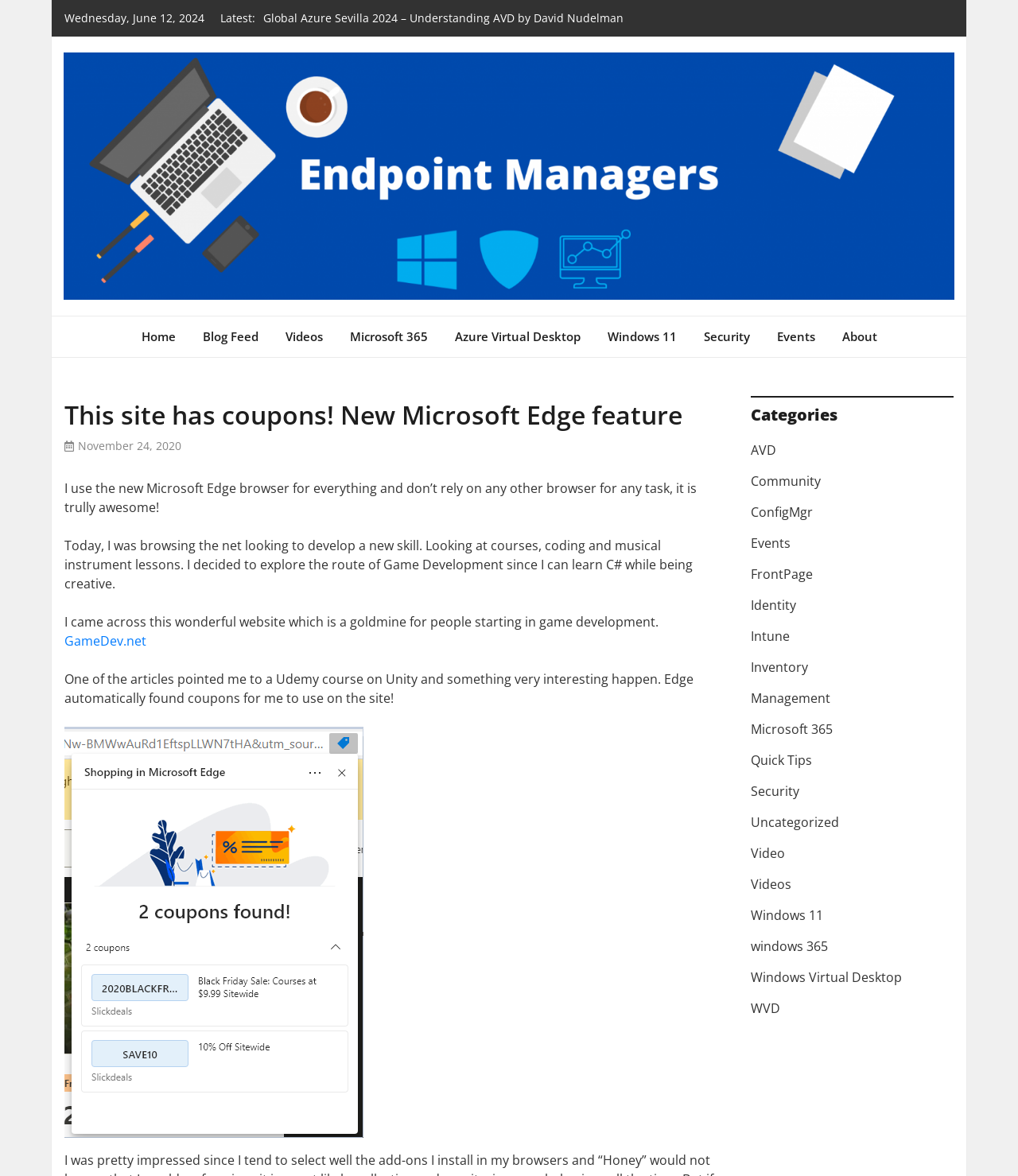What are the categories listed on the right side of the webpage?
Using the information from the image, provide a comprehensive answer to the question.

I found the categories by looking at the right side of the webpage, where there is a section labeled 'Categories' with a list of links to different categories, including 'AVD', 'Community', 'ConfigMgr', and many others.